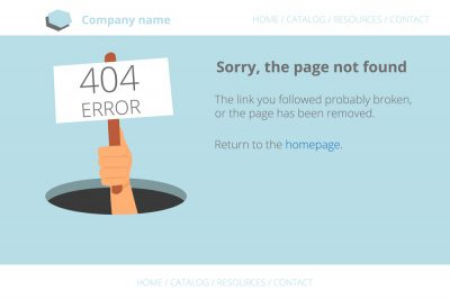Describe thoroughly the contents of the image.

The image displays a cheerful yet slightly frustrated character holding a sign that reads "404 ERROR." This graphic symbolizes a common internet issue where users encounter a broken link or a missing webpage. Below the character, the message "Sorry, the page not found" clearly states that the requested page is unavailable, possibly due to it being removed or the link being broken. It encourages users to return to the homepage for further navigation. The overall design has a light-hearted and friendly tone, aimed at softening the disappointment of encountering a 404 error.